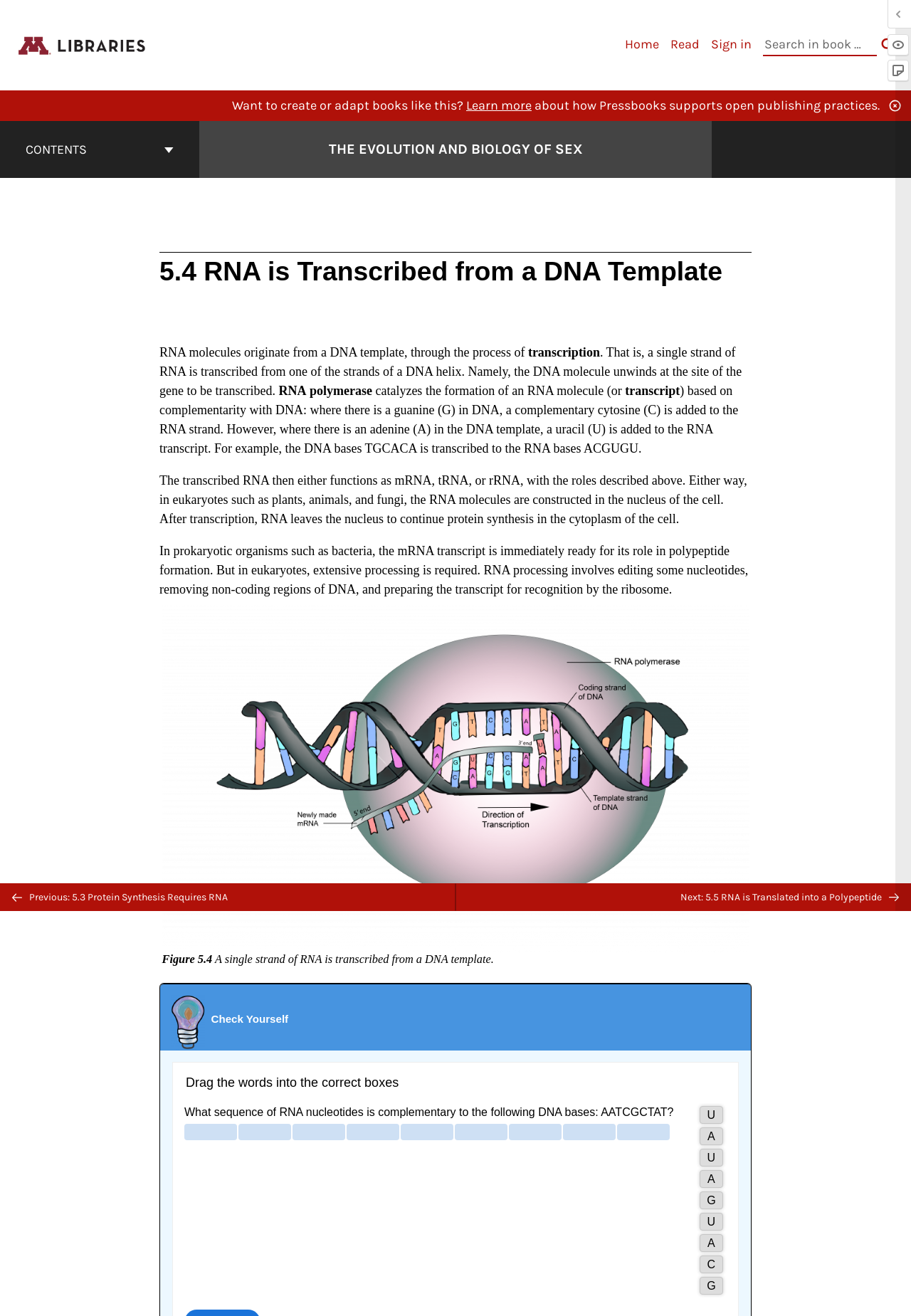Please find the bounding box coordinates of the section that needs to be clicked to achieve this instruction: "Click Previous: 5.3 Protein Synthesis Requires RNA".

[0.0, 0.671, 0.5, 0.692]